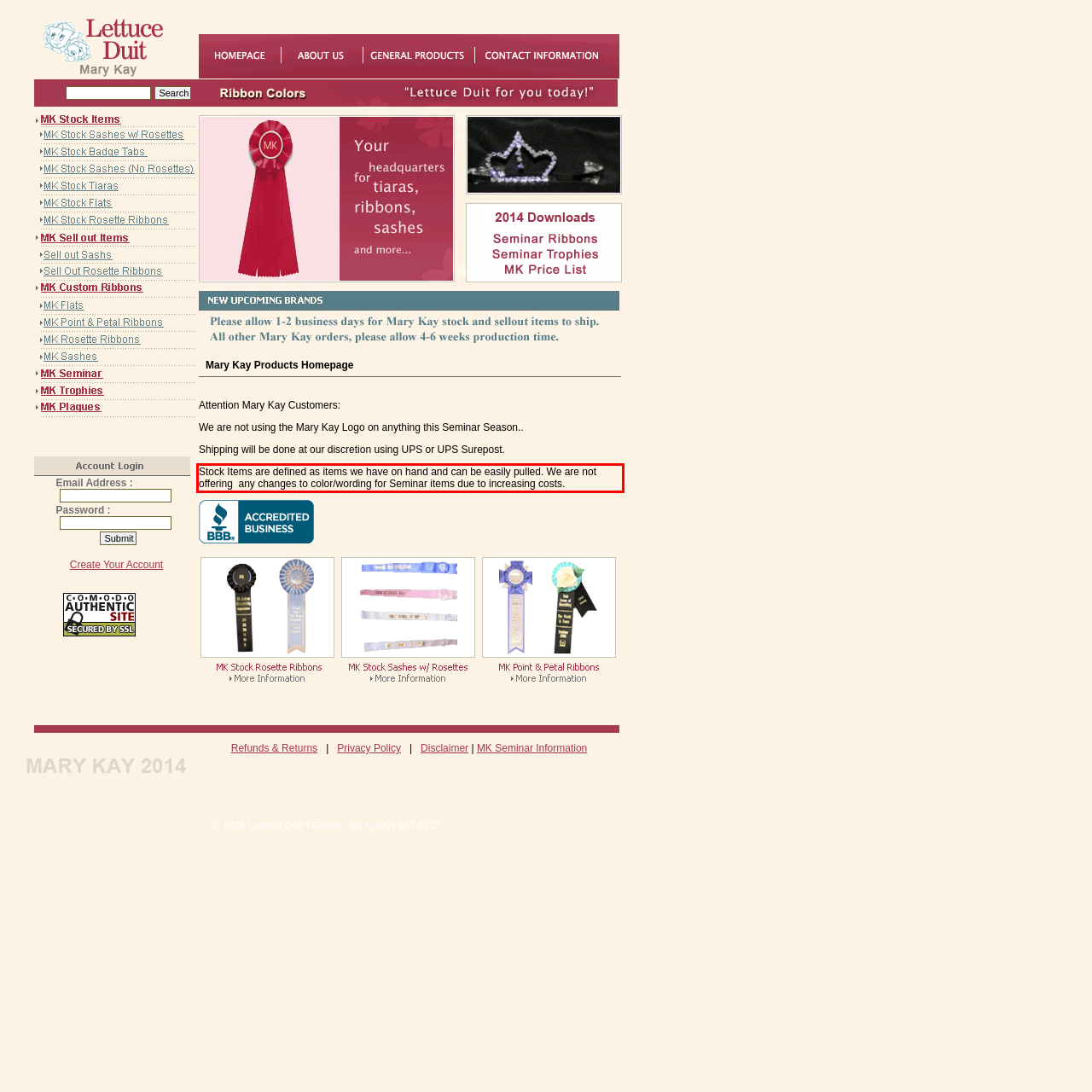There is a UI element on the webpage screenshot marked by a red bounding box. Extract and generate the text content from within this red box.

Stock Items are defined as items we have on hand and can be easily pulled. We are not offering any changes to color/wording for Seminar items due to increasing costs.